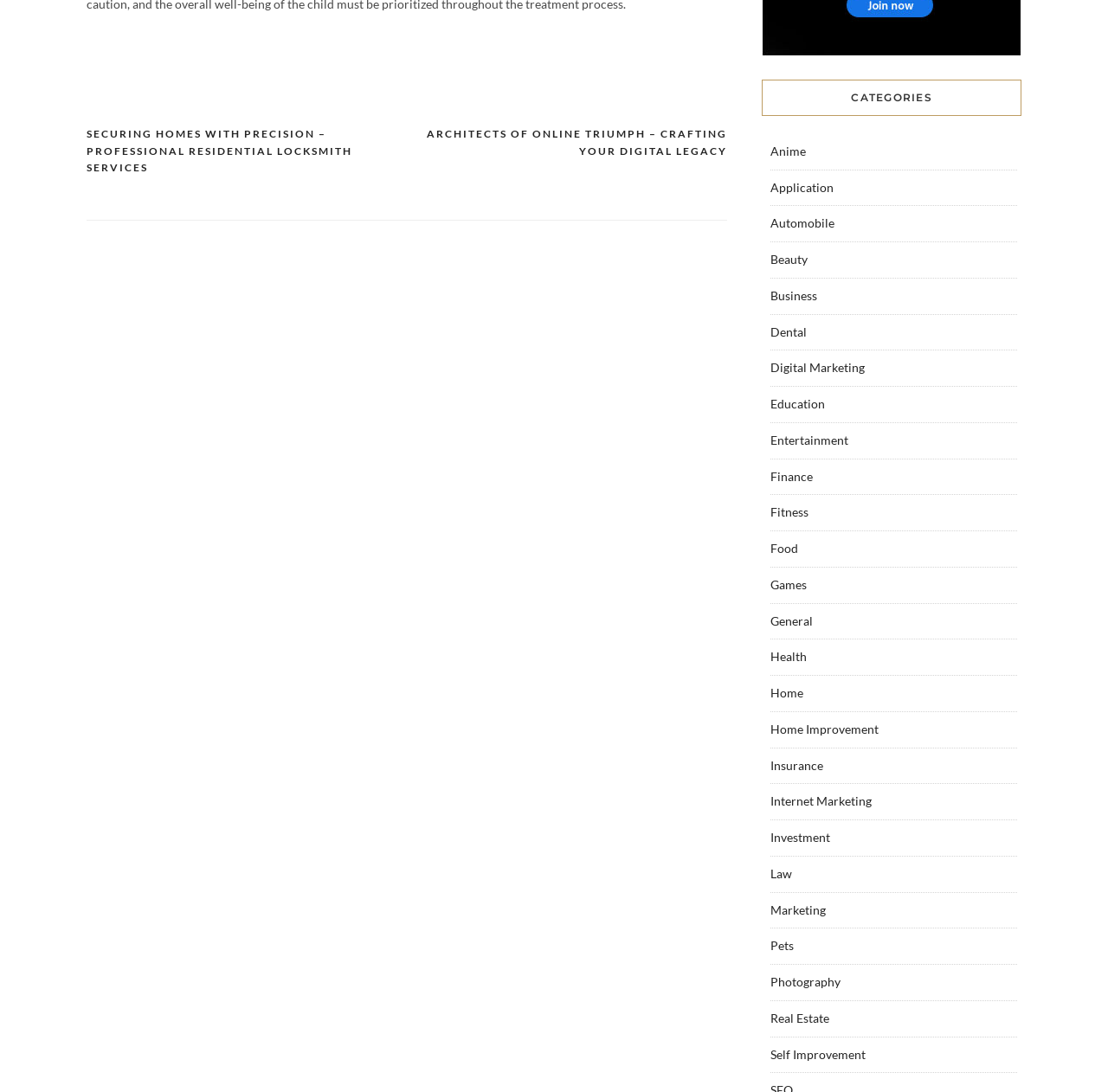Please identify the bounding box coordinates of the area that needs to be clicked to follow this instruction: "Browse the 'Anime' category".

[0.695, 0.131, 0.727, 0.145]